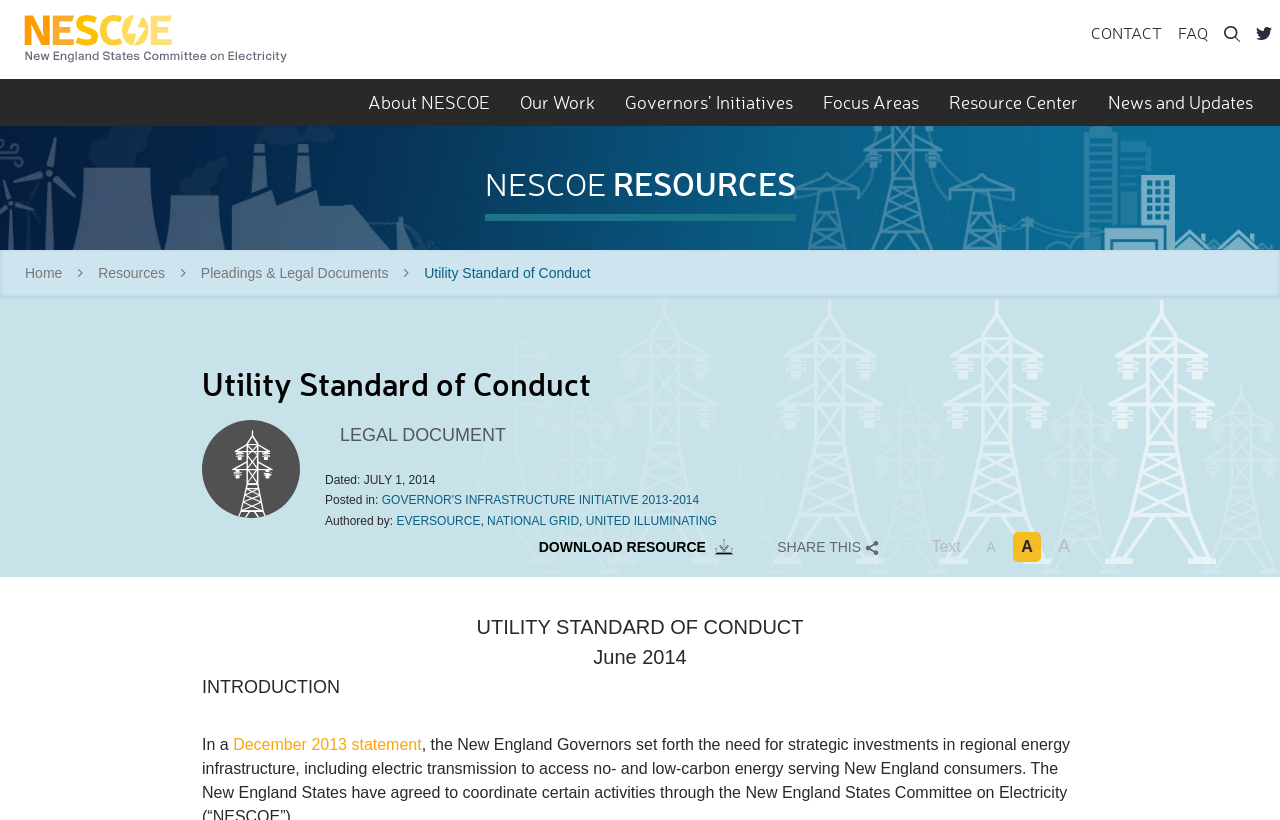What is the purpose of the 'DOWNLOAD RESOURCE' button?
Based on the screenshot, provide your answer in one word or phrase.

To download the resource